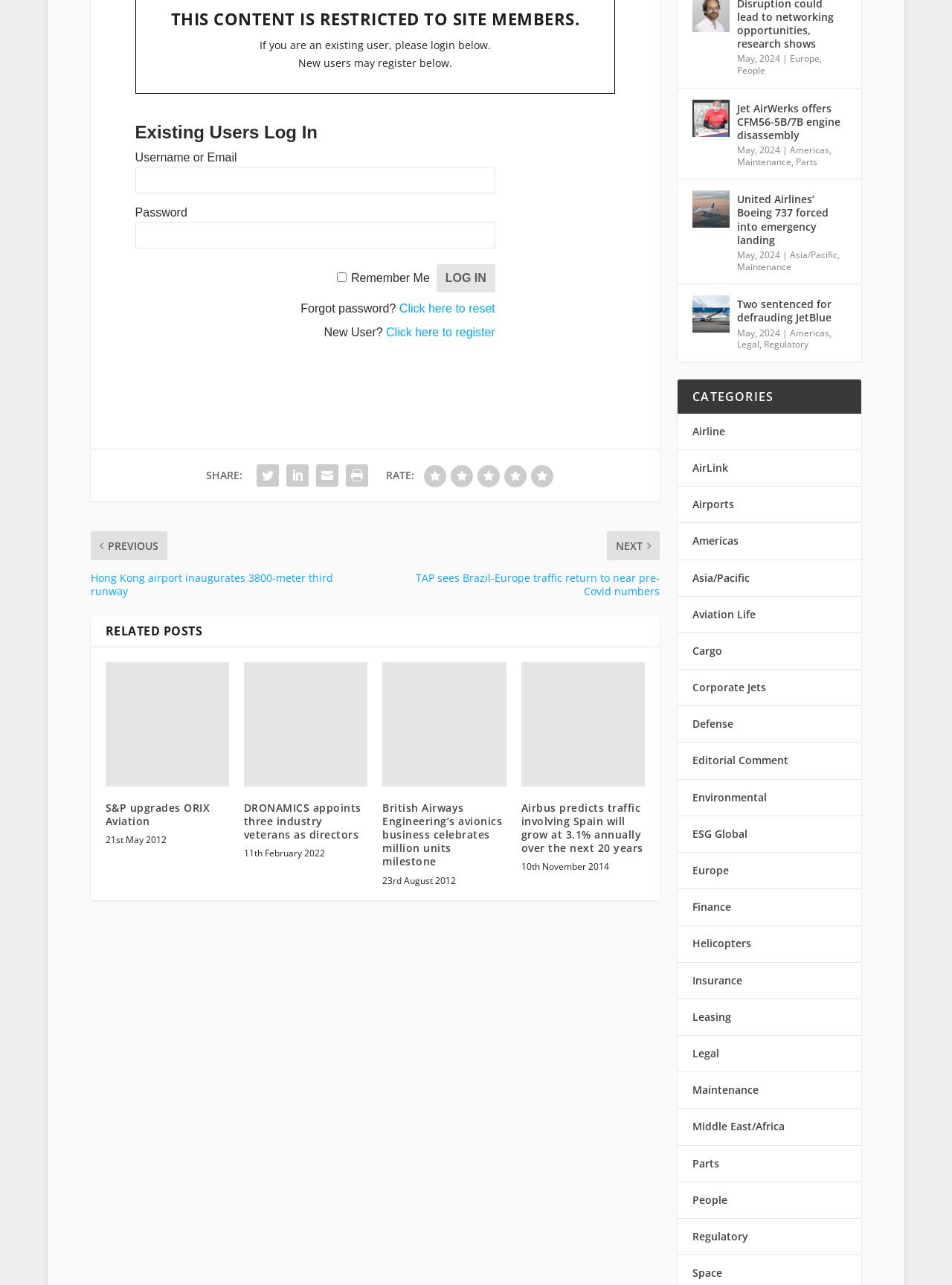Answer in one word or a short phrase: 
What is the purpose of the 'Log In' button?

To log in to the website